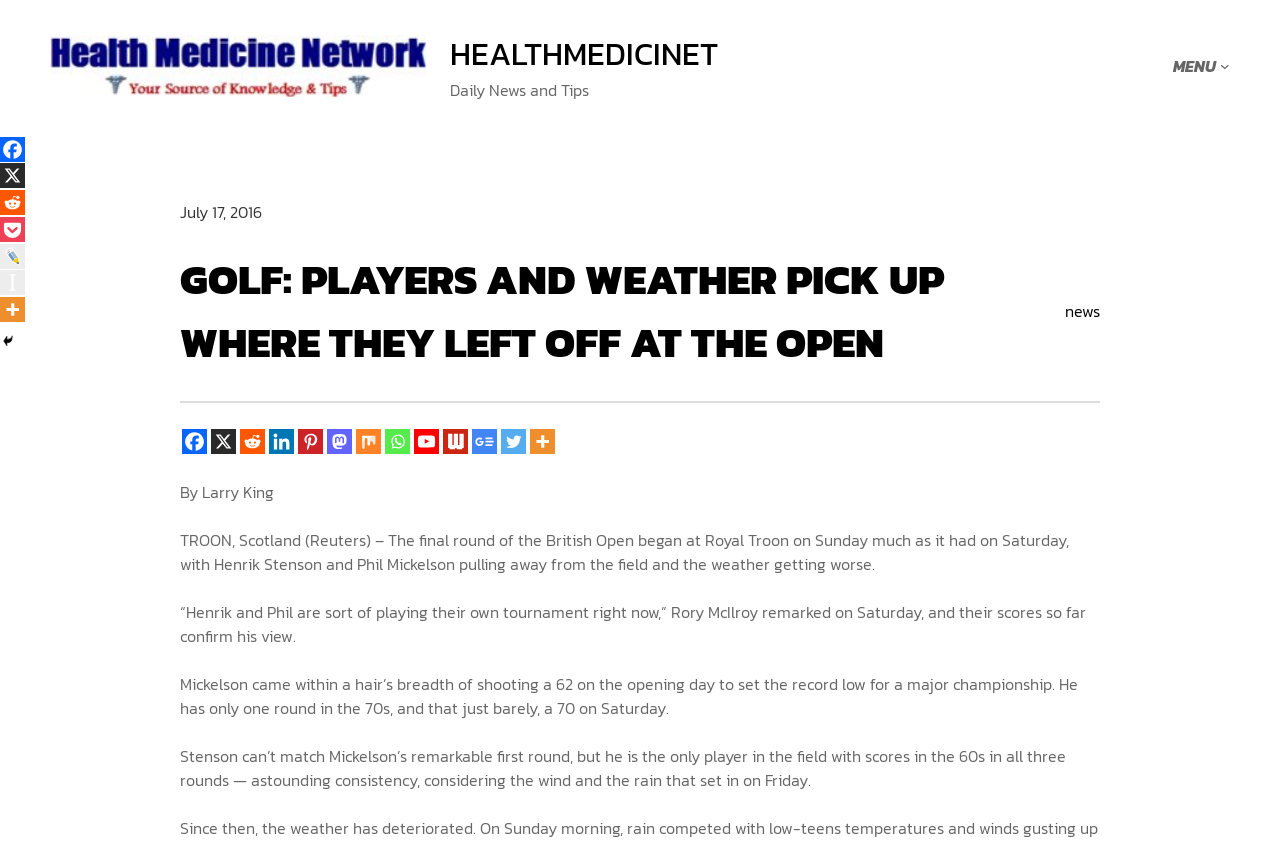Use a single word or phrase to answer the question: 
How many paragraphs are in the article?

5